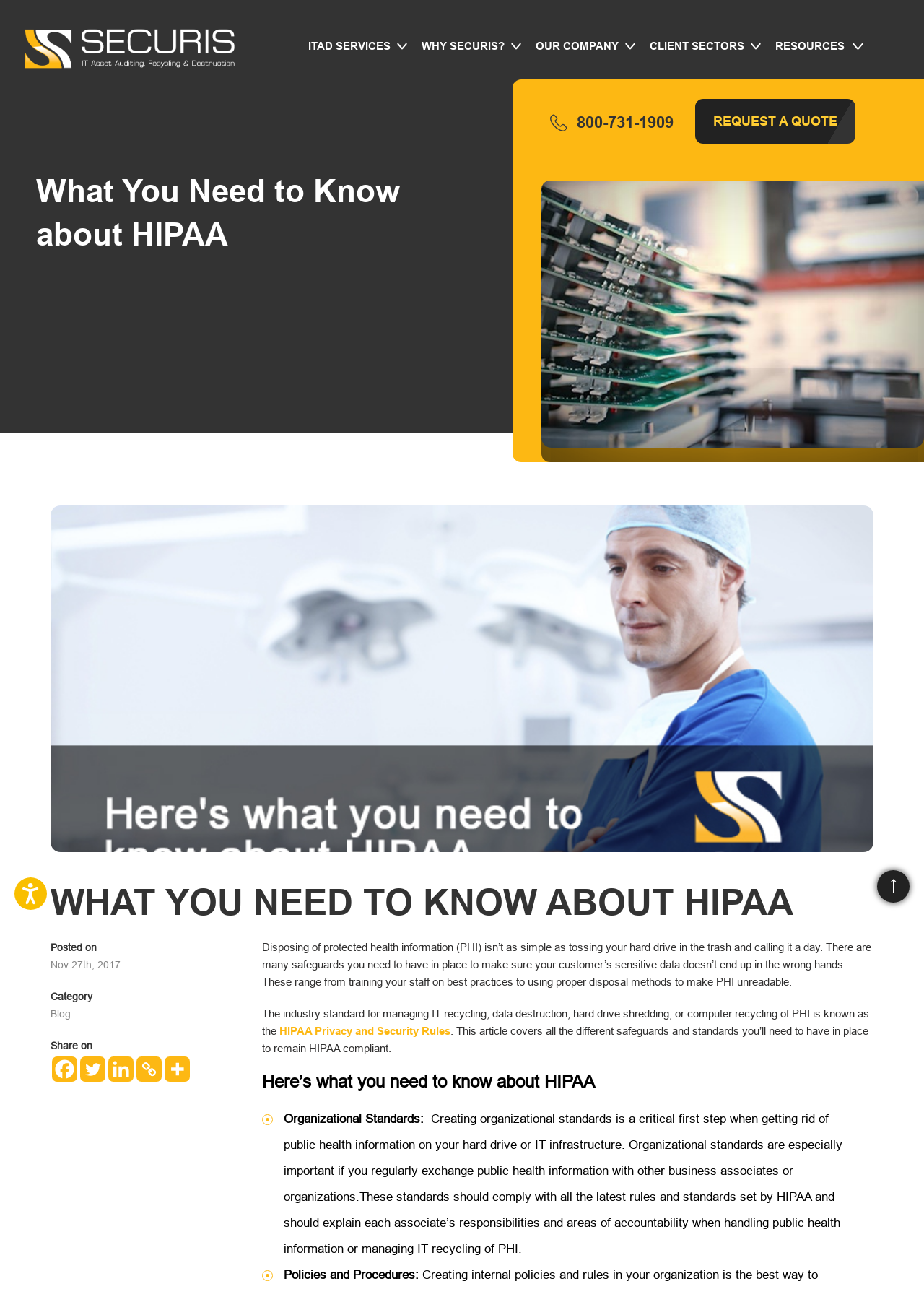Answer the following query with a single word or phrase:
What is the topic of the article?

HIPAA